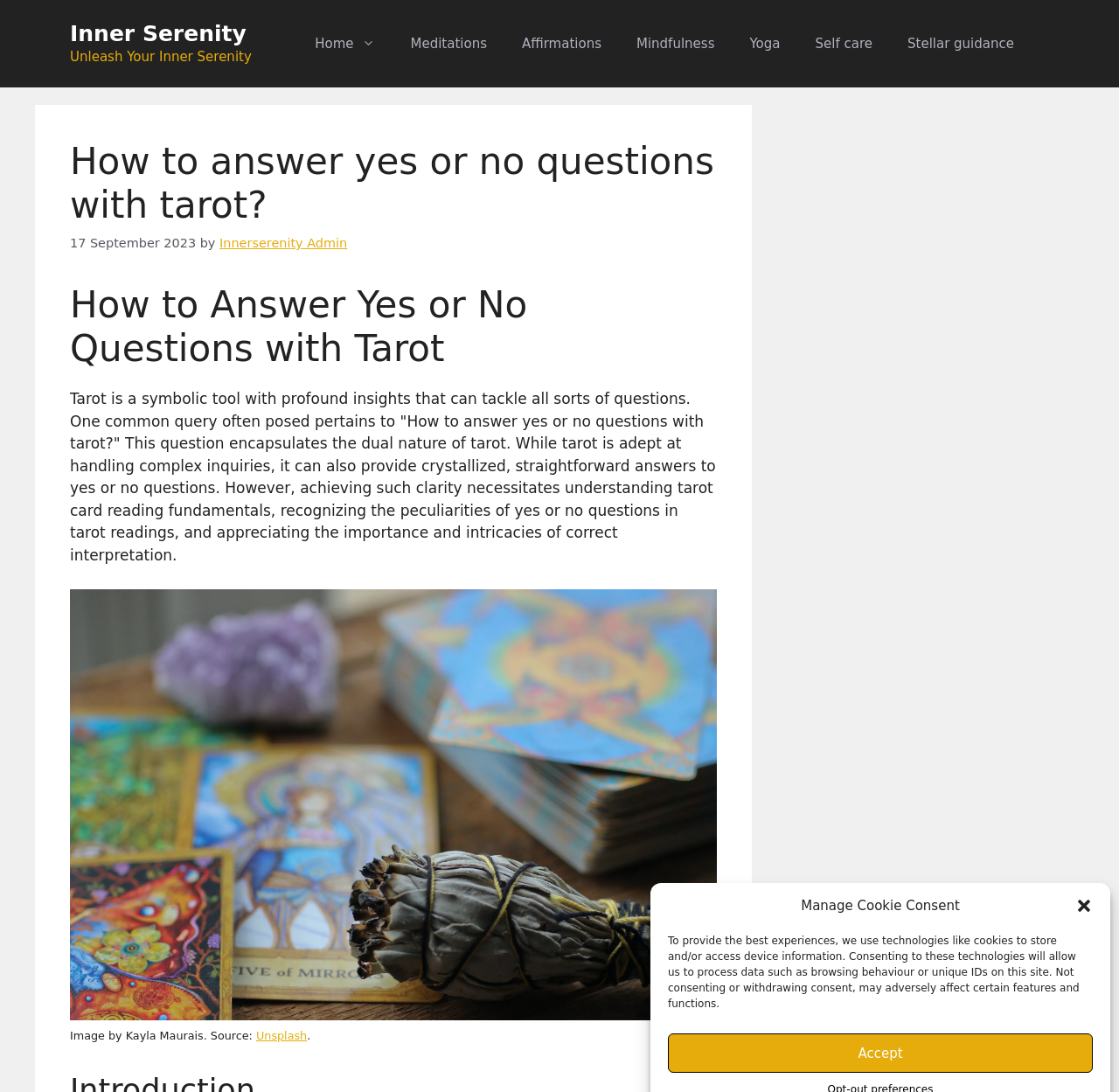Please specify the bounding box coordinates in the format (top-left x, top-left y, bottom-right x, bottom-right y), with values ranging from 0 to 1. Identify the bounding box for the UI component described as follows: Meditations

[0.351, 0.016, 0.451, 0.064]